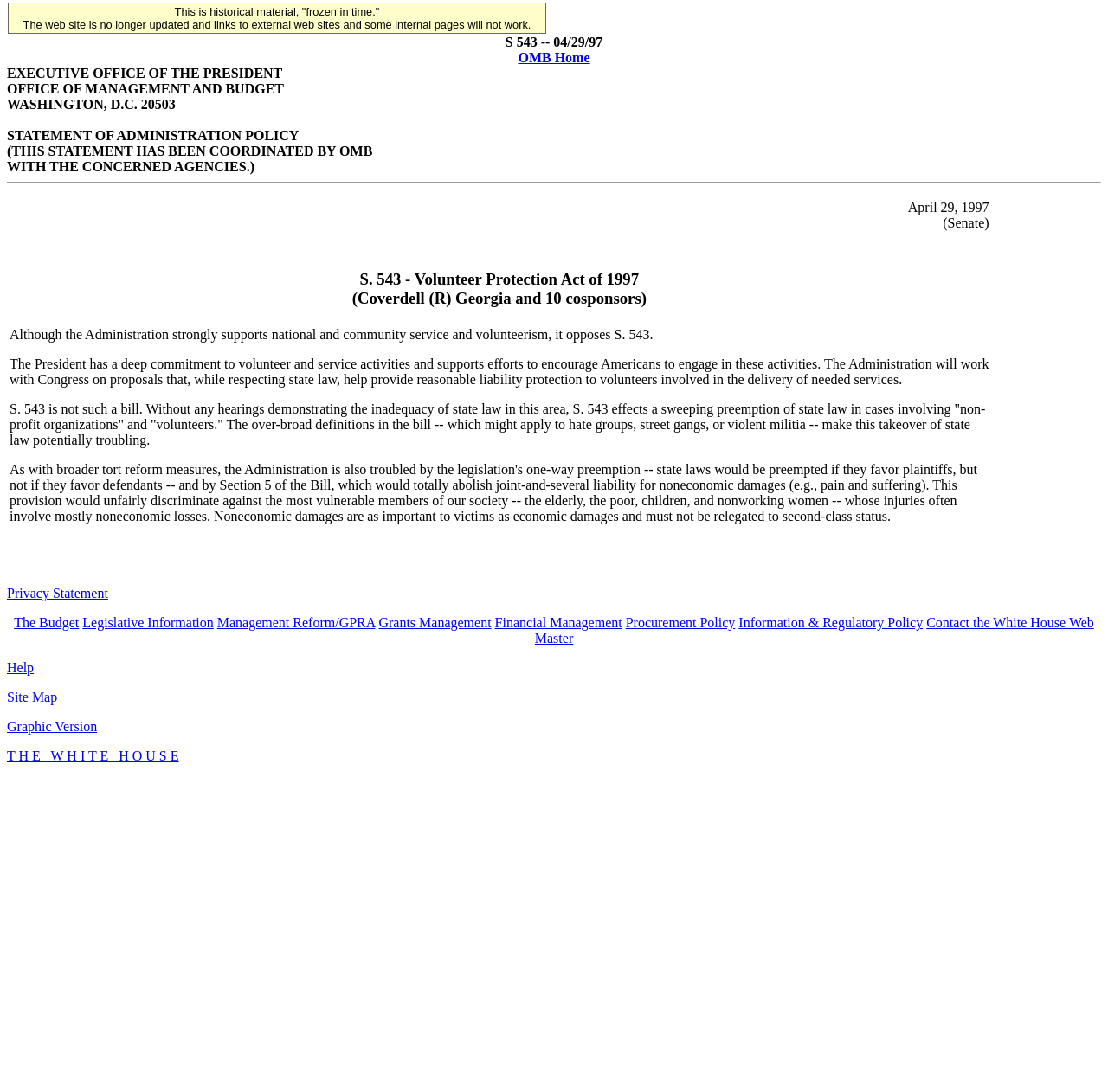Please answer the following question as detailed as possible based on the image: 
What is the statement of administration policy about?

Based on the webpage content, the statement of administration policy is about S. 543 - Volunteer Protection Act of 1997, which is a bill that the Administration opposes. The webpage provides the reasons for the opposition, including the bill's sweeping preemption of state law and its potential to discriminate against vulnerable members of society.